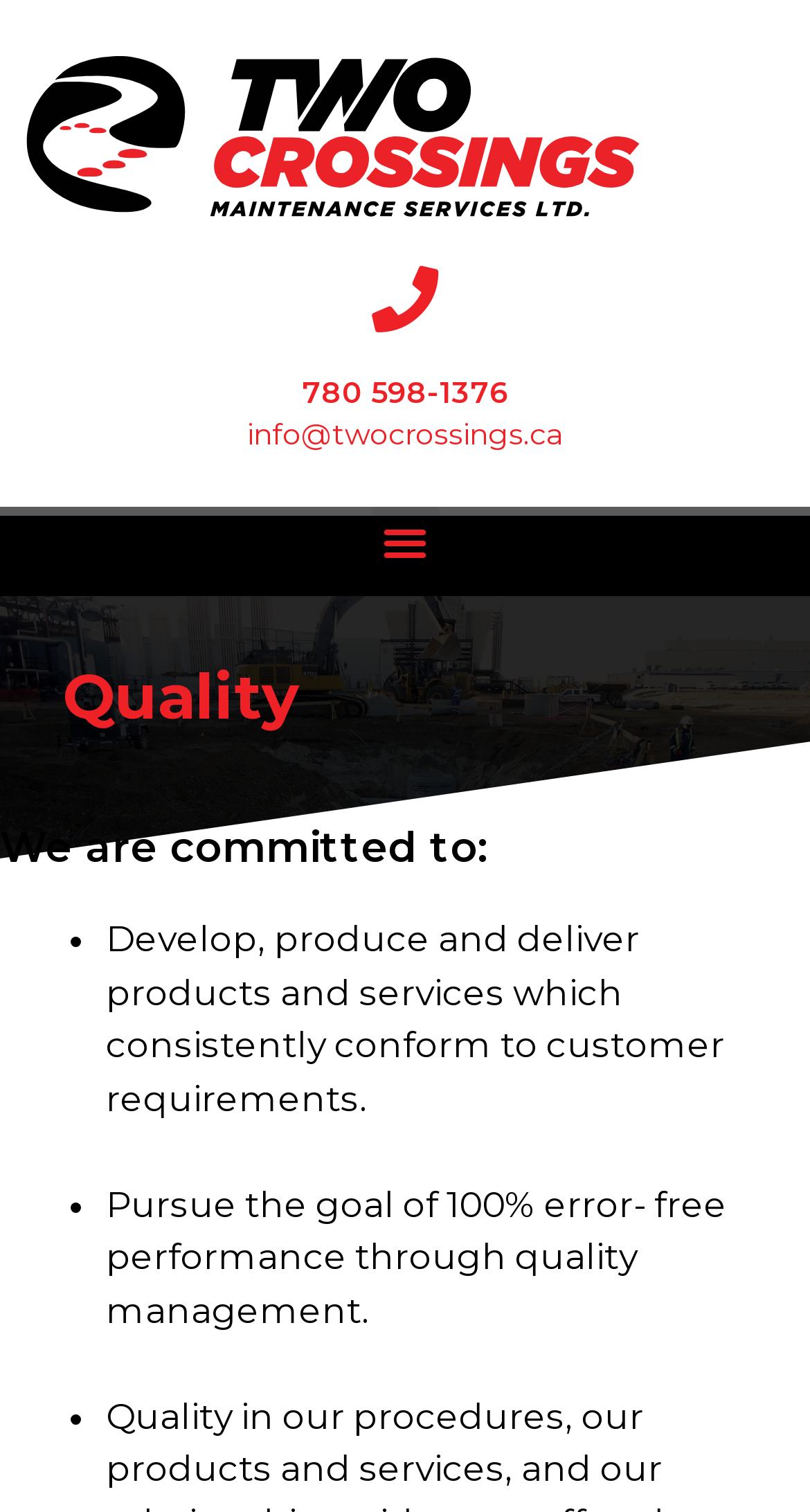What is the phone number?
Provide a short answer using one word or a brief phrase based on the image.

780 598-1376